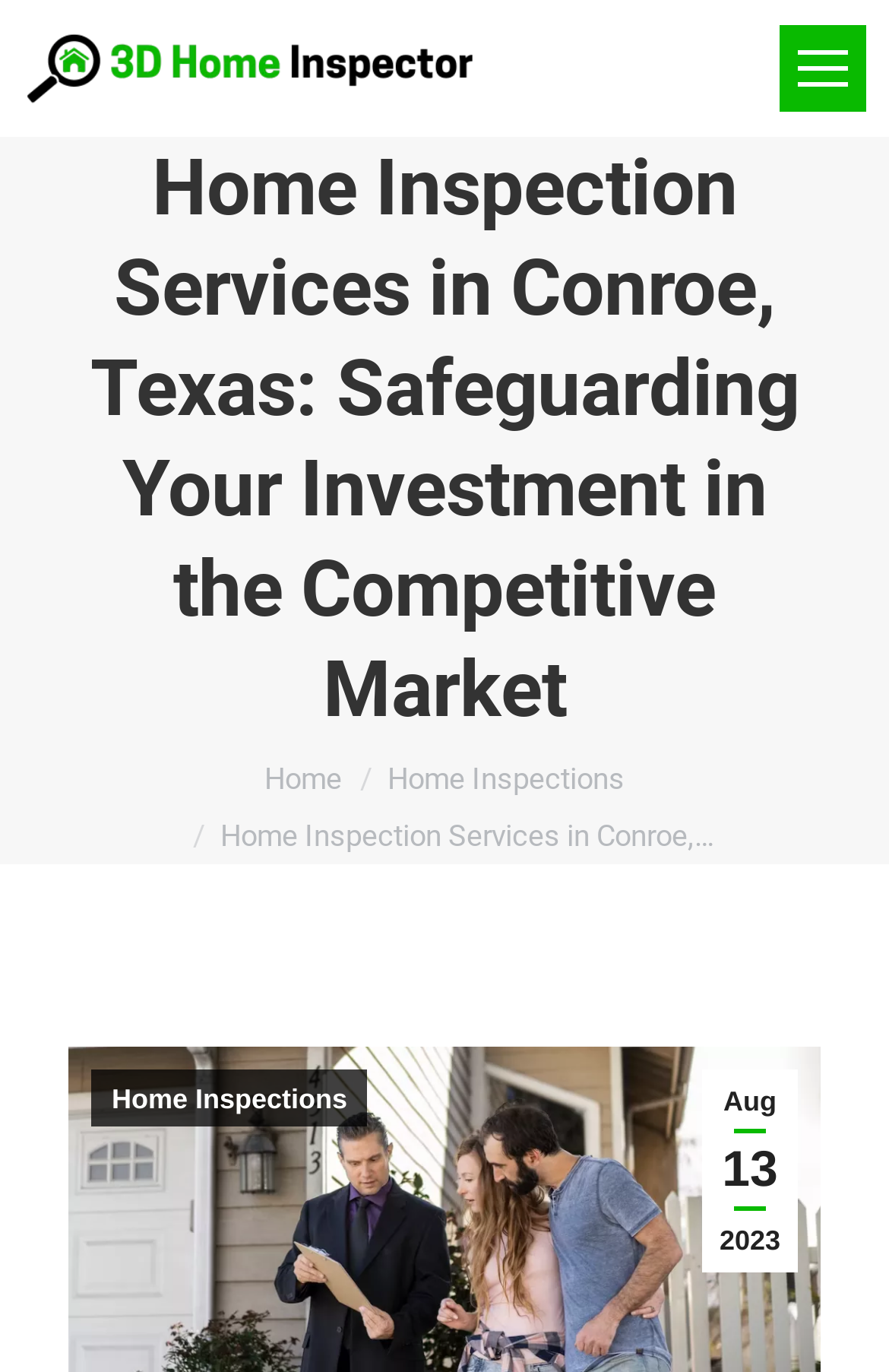What is the purpose of the website?
Look at the screenshot and give a one-word or phrase answer.

Home inspection services